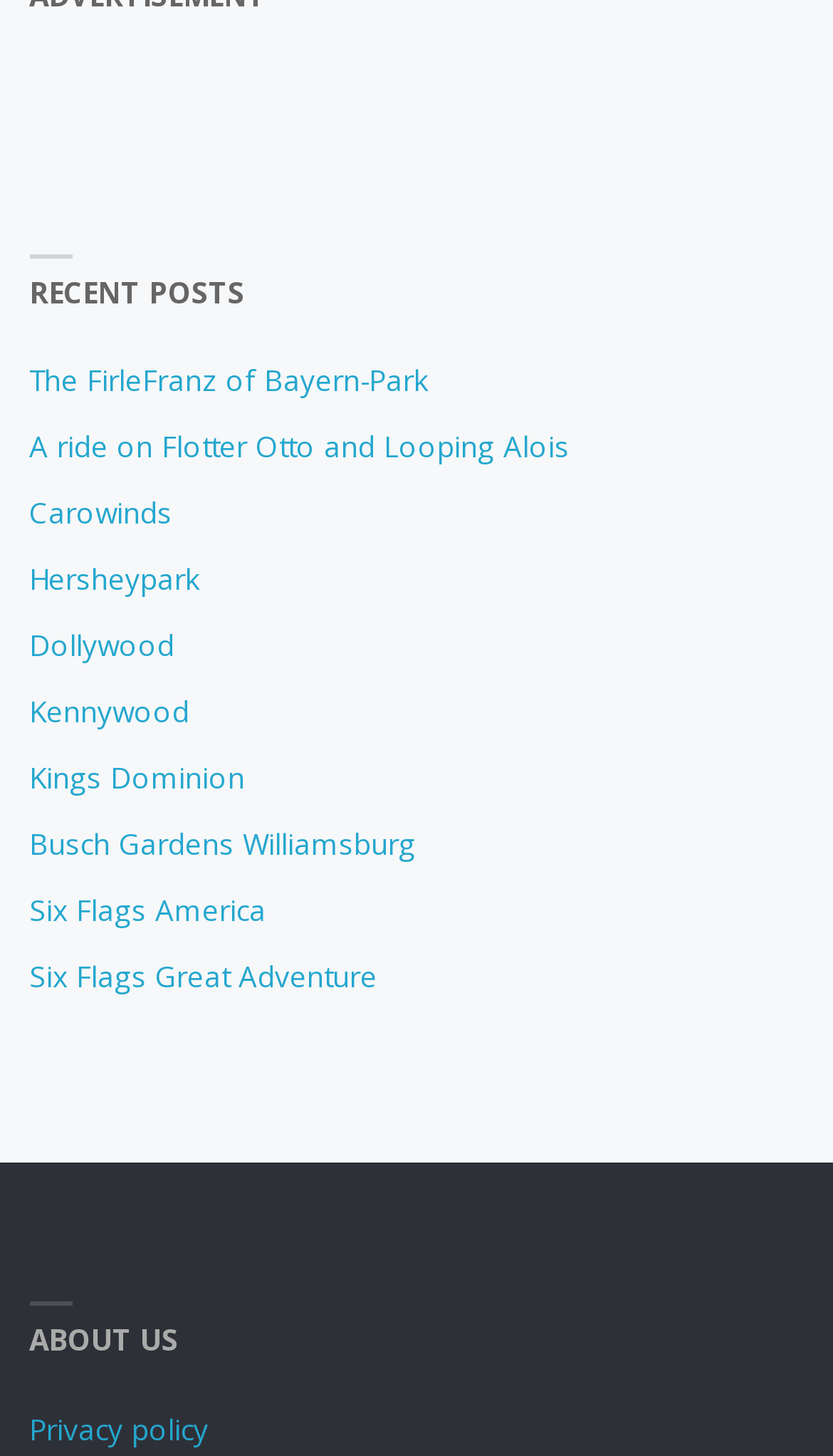Bounding box coordinates should be in the format (top-left x, top-left y, bottom-right x, bottom-right y) and all values should be floating point numbers between 0 and 1. Determine the bounding box coordinate for the UI element described as: The FirleFranz of Bayern-Park

[0.035, 0.248, 0.514, 0.274]